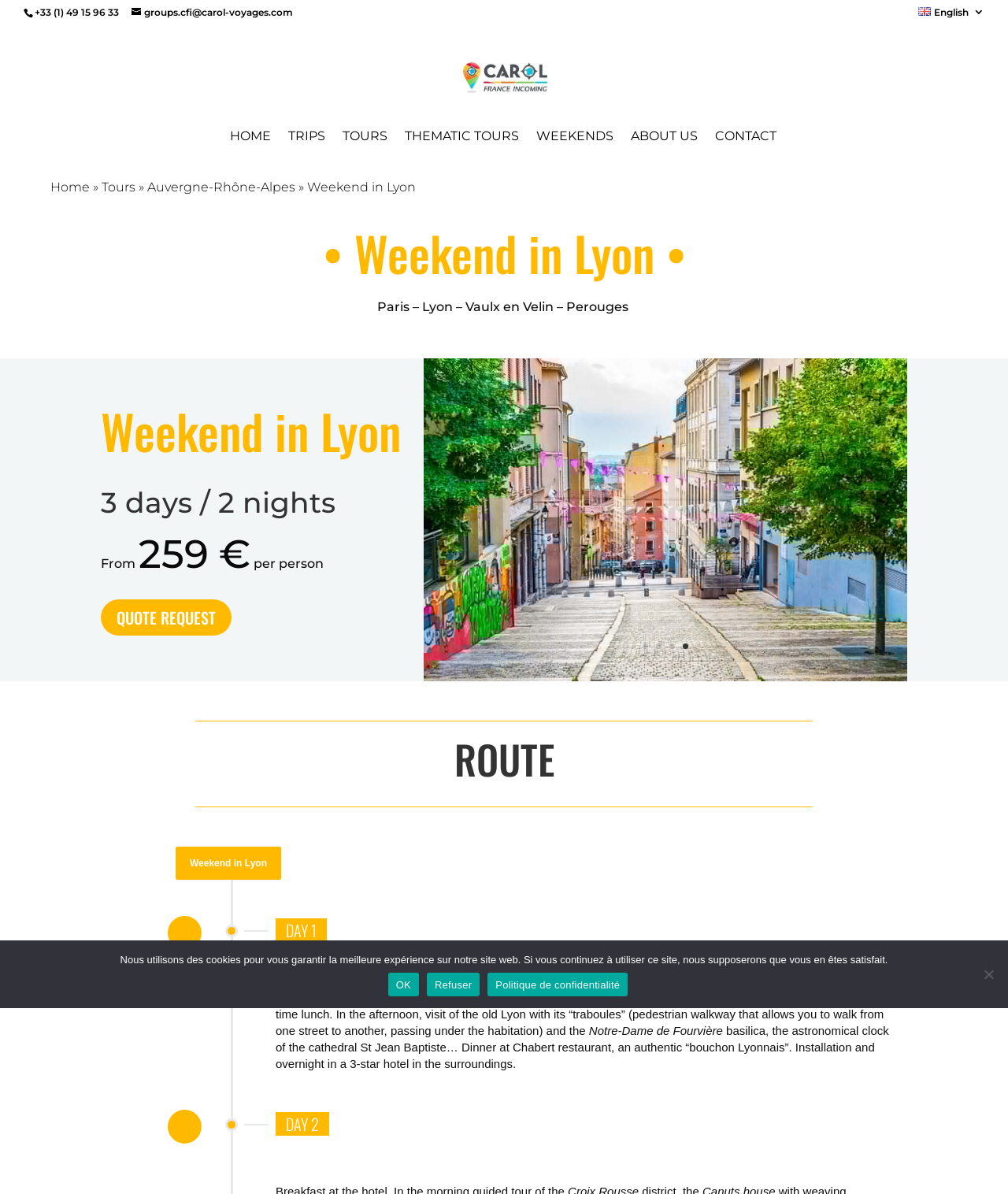Identify the coordinates of the bounding box for the element that must be clicked to accomplish the instruction: "Click the 'WEEKENDS' link".

[0.532, 0.109, 0.609, 0.134]